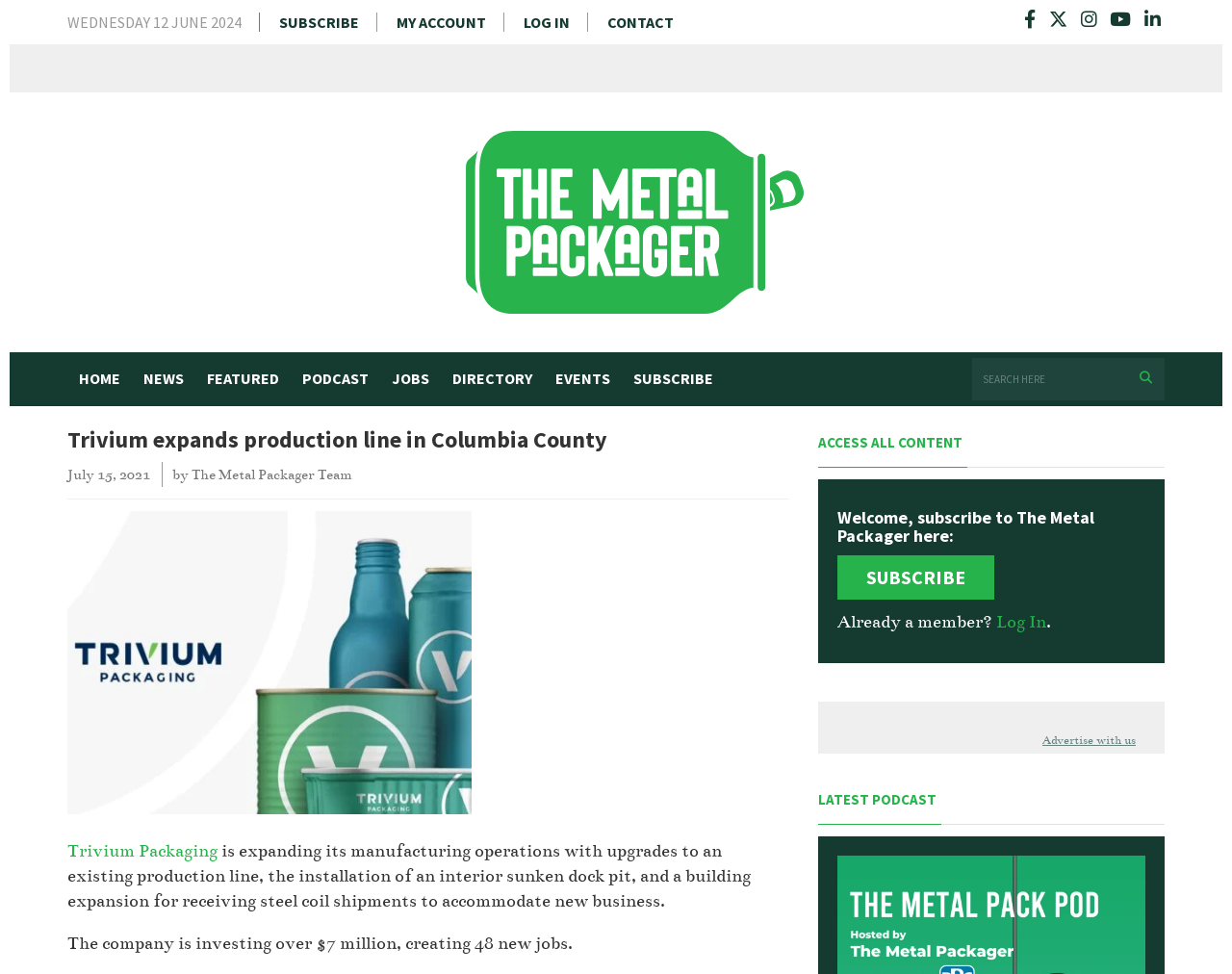Identify and provide the text of the main header on the webpage.

Trivium expands production line in Columbia County